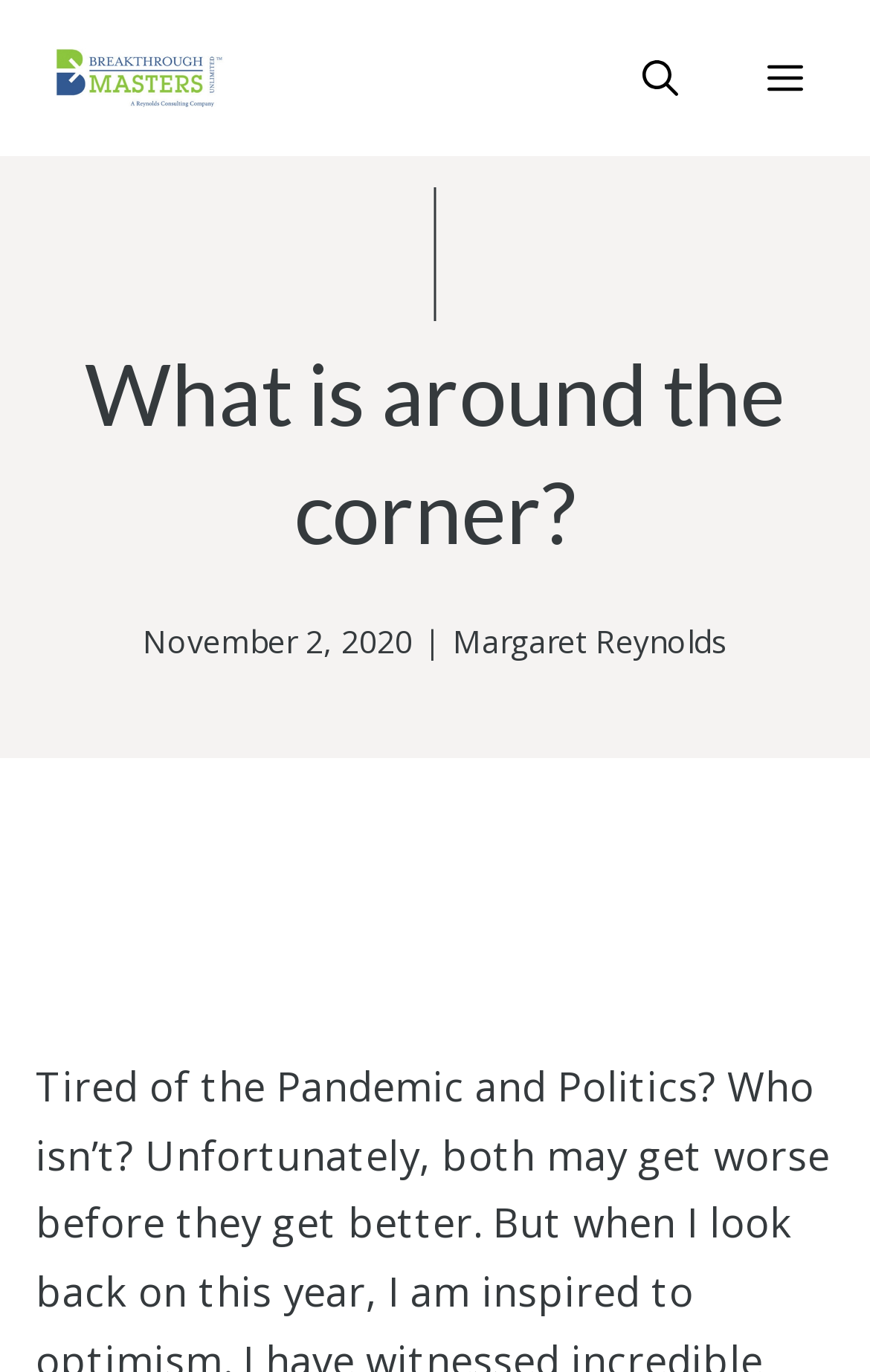Given the element description: "Menu", predict the bounding box coordinates of the UI element it refers to, using four float numbers between 0 and 1, i.e., [left, top, right, bottom].

[0.831, 0.016, 0.974, 0.098]